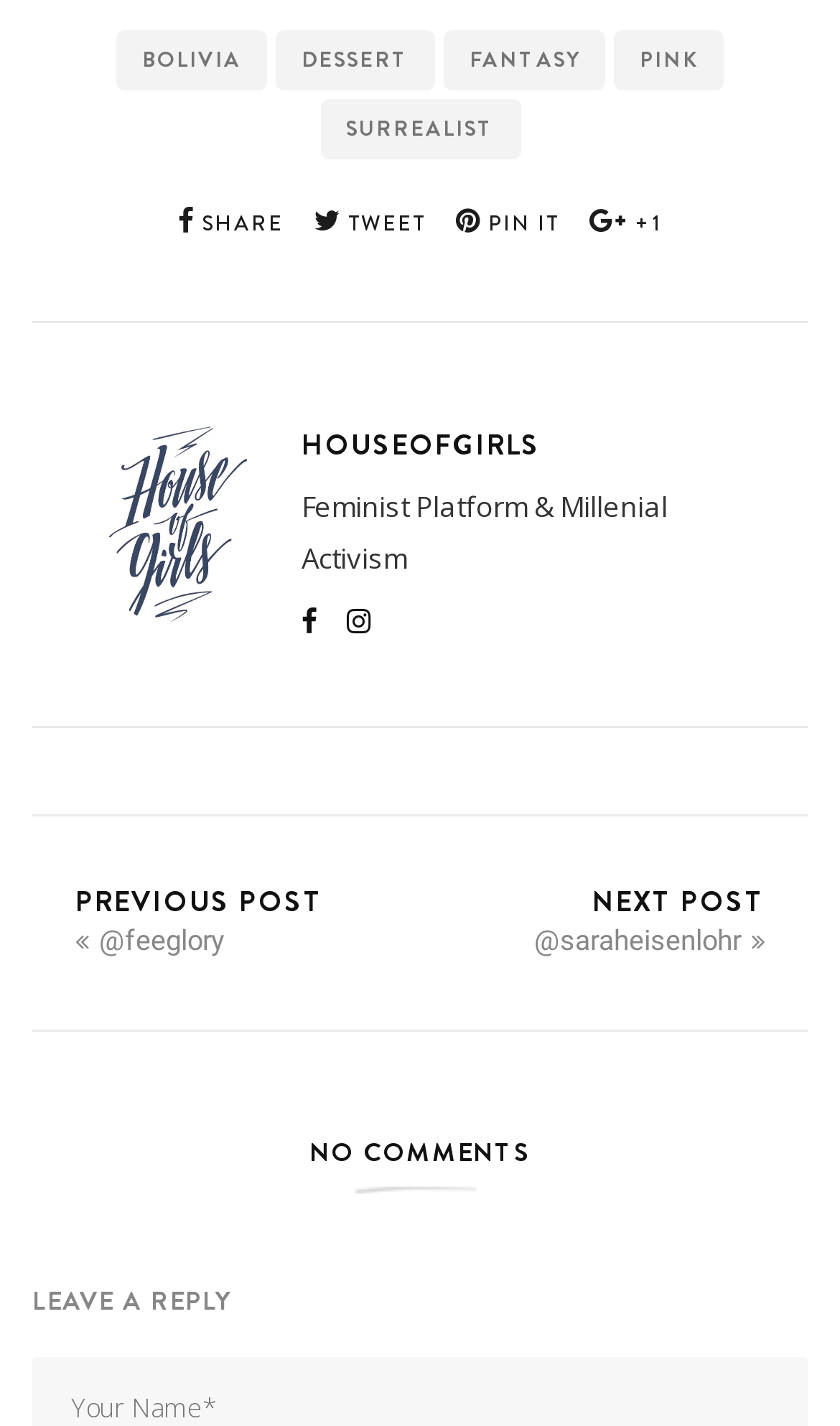Please specify the bounding box coordinates of the clickable region to carry out the following instruction: "Share on social media". The coordinates should be four float numbers between 0 and 1, in the format [left, top, right, bottom].

[0.199, 0.146, 0.35, 0.166]